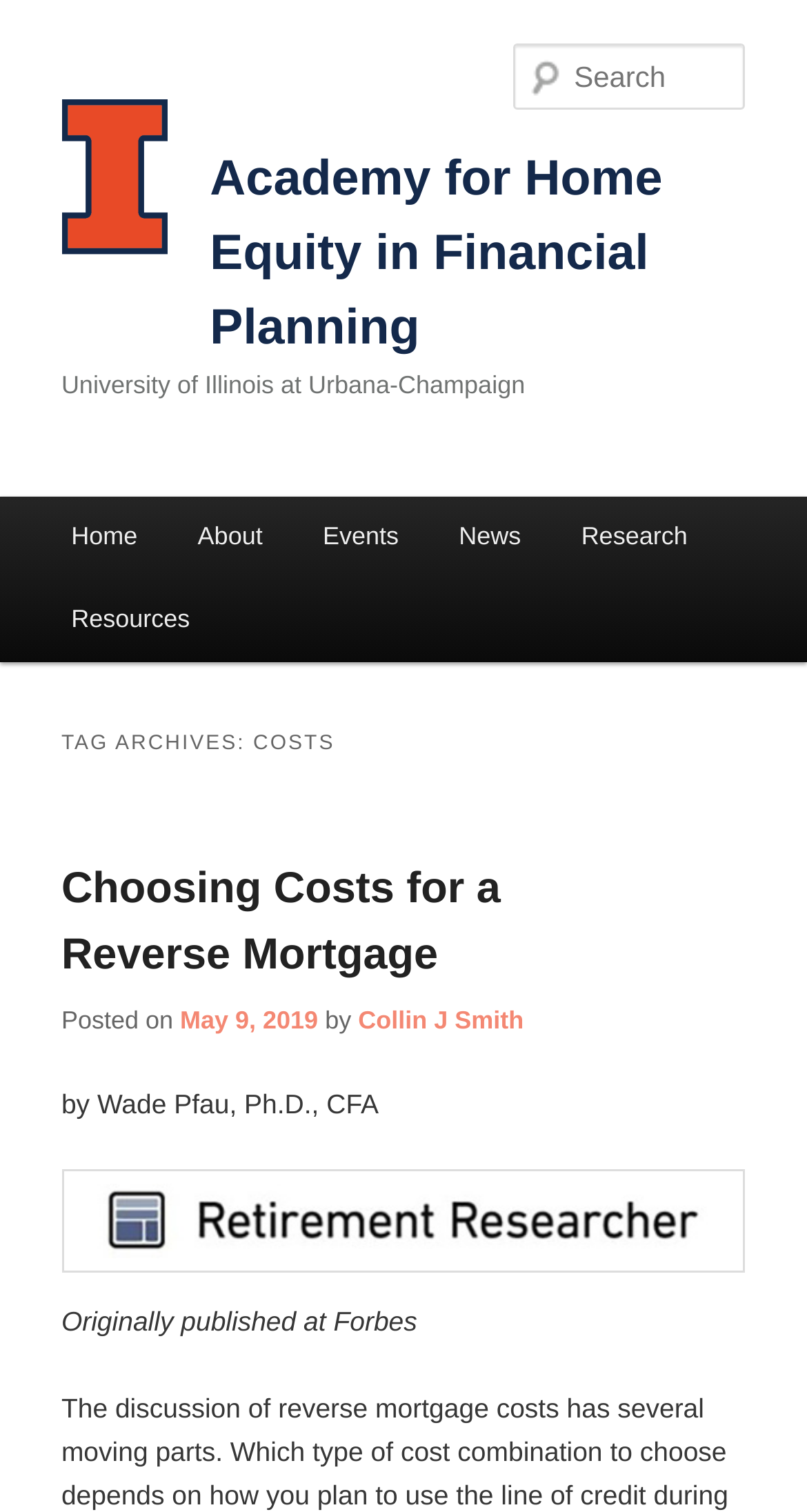Provide the bounding box coordinates of the HTML element described by the text: "No Comments".

None